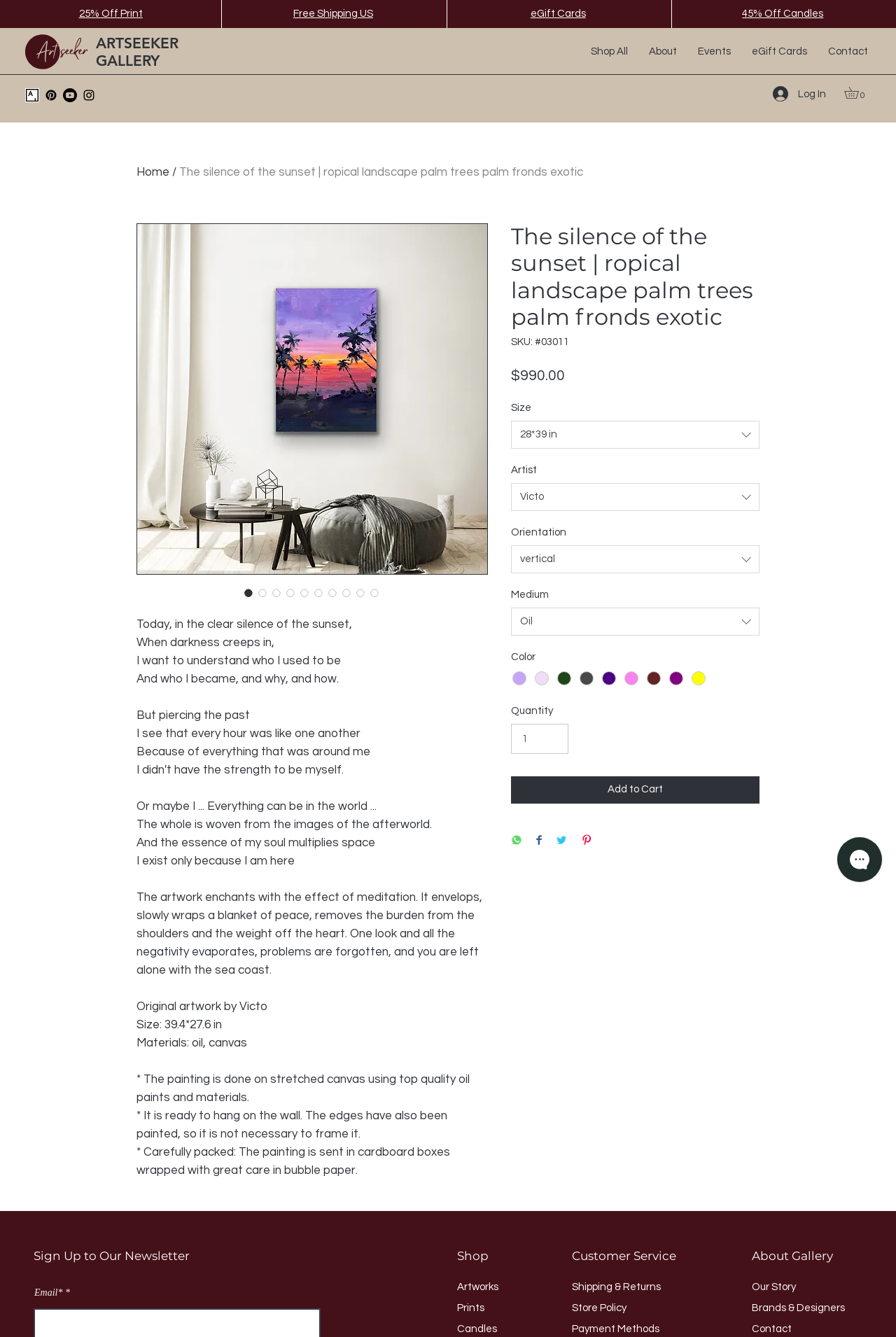Elaborate on the webpage's design and content in a detailed caption.

This webpage appears to be an online art gallery, specifically showcasing a single artwork titled "The silence of the sunset | ropical landscape palm trees palm fronds exotic". 

At the top of the page, there are several links and buttons, including a navigation menu, social media links, and a login button. Below this, there is a large image of the artwork, accompanied by a series of buttons and a poem or quote that seems to be describing the artwork.

The poem or quote is divided into several paragraphs, with each paragraph describing the artwork and its emotional impact. The text is poetic and introspective, suggesting that the artwork is meant to evoke a sense of calm and contemplation.

Below the image and poem, there is a section providing details about the artwork, including its size, materials, and price. There are also several dropdown menus allowing the user to select the size, artist, orientation, and medium of the artwork.

Overall, the webpage is focused on showcasing a single piece of art, with a strong emphasis on its emotional and aesthetic qualities.